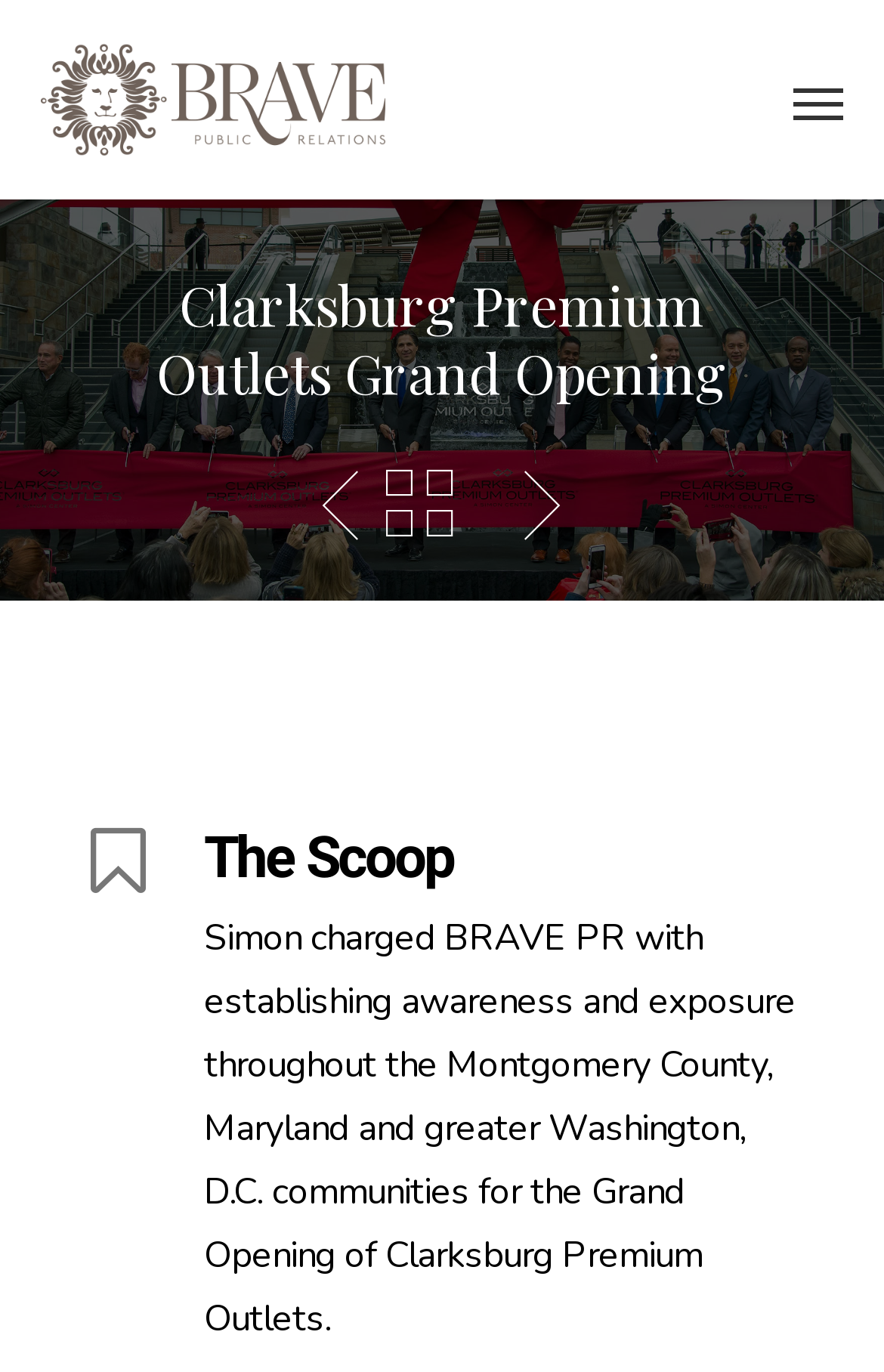Answer the question with a single word or phrase: 
What is the section title below the grand opening heading?

The Scoop